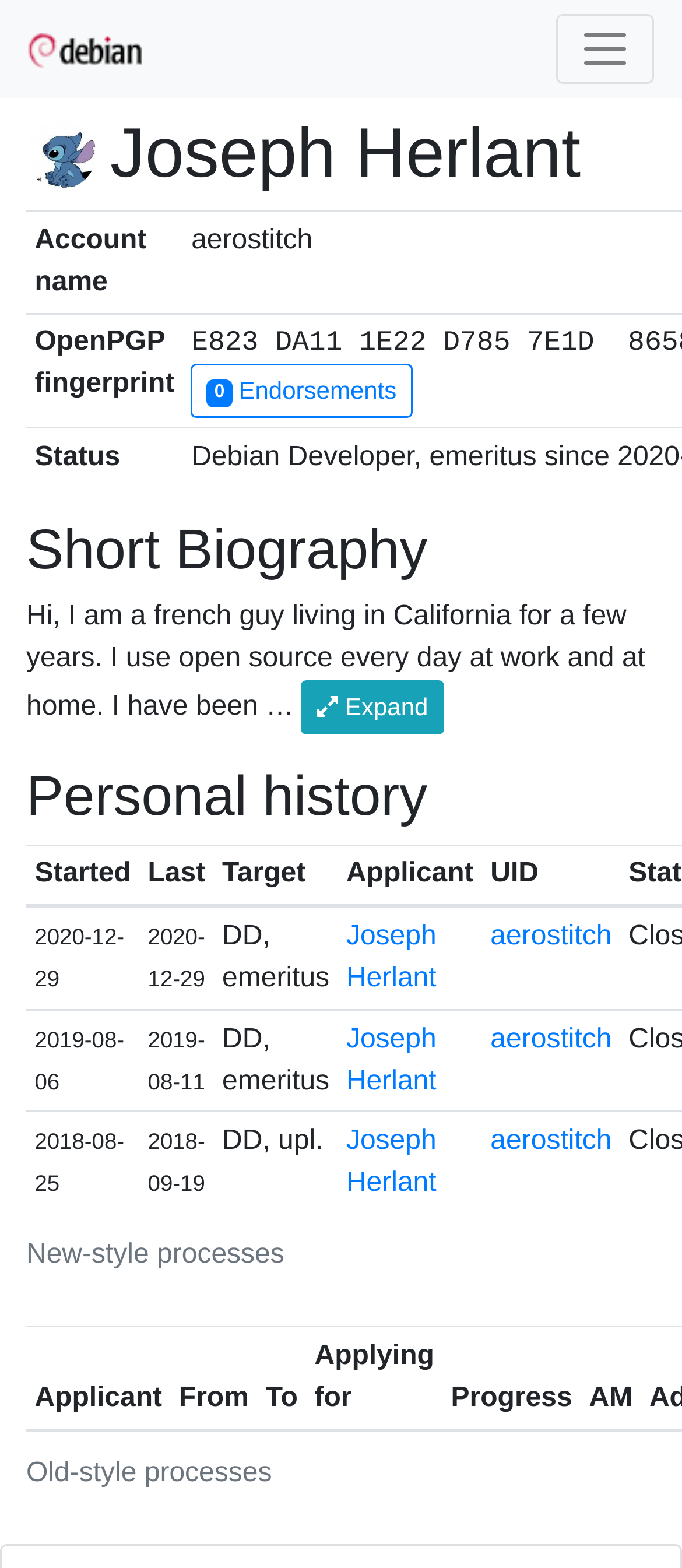Based on the visual content of the image, answer the question thoroughly: How many columns are there in the personal history table?

I found the answer by looking at the columnheader elements in the personal history table, which are 'Started', 'Last', 'Target', 'Applicant', 'UID', and 'Applying for', indicating that there are 6 columns in the table.